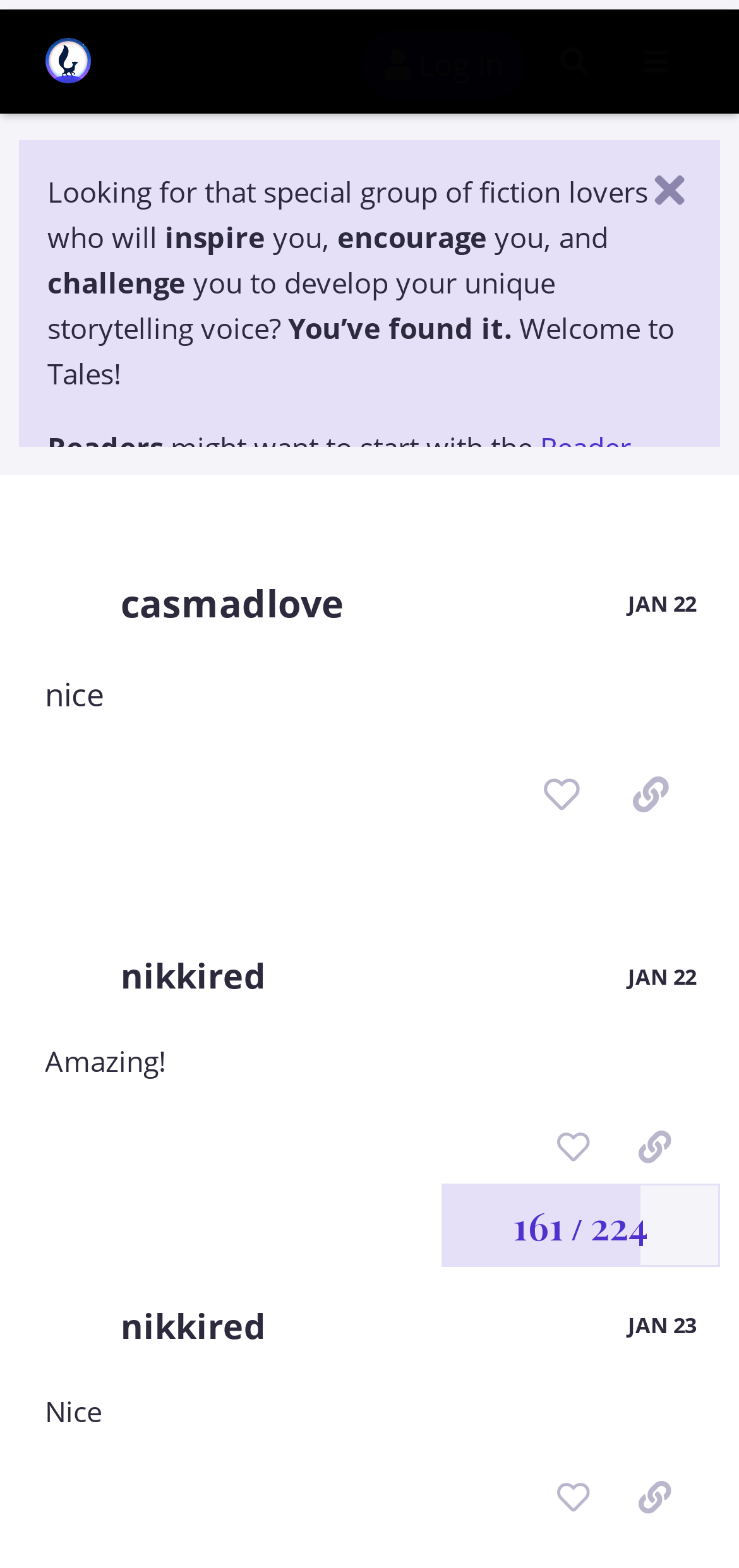What is the date of the oldest post on this page?
Answer with a single word or short phrase according to what you see in the image.

JAN 21